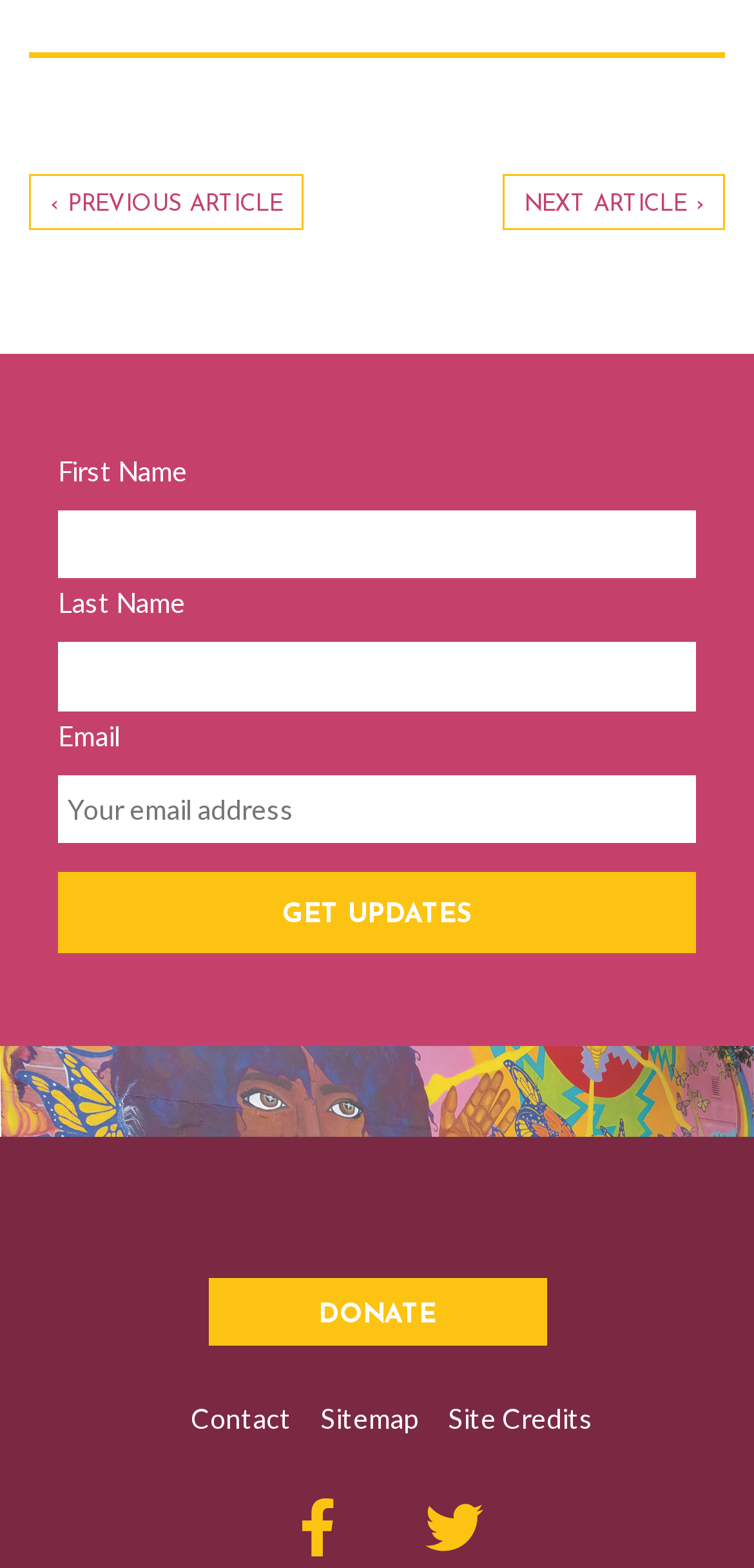Find the bounding box coordinates of the clickable area required to complete the following action: "Click Get Updates".

[0.077, 0.556, 0.923, 0.608]